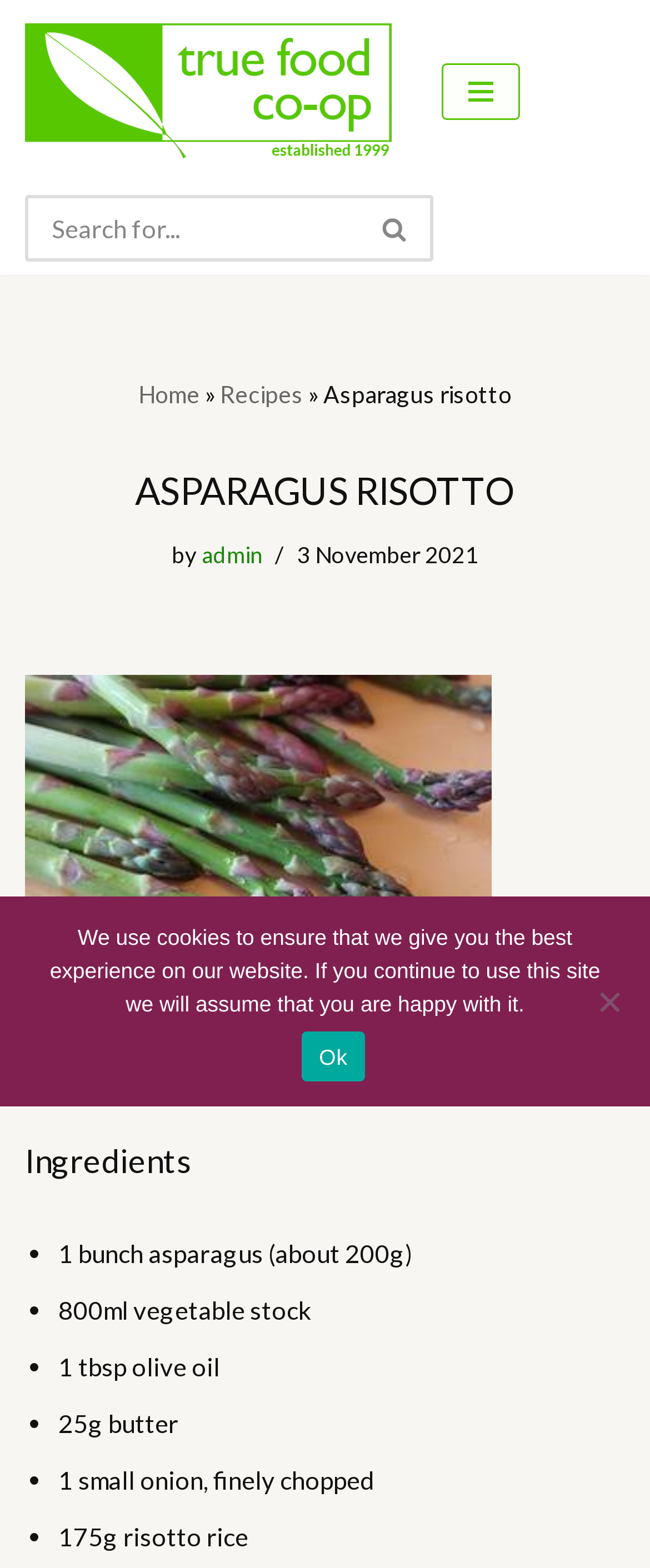Please find the bounding box for the UI component described as follows: "Skip to content".

[0.0, 0.034, 0.077, 0.055]